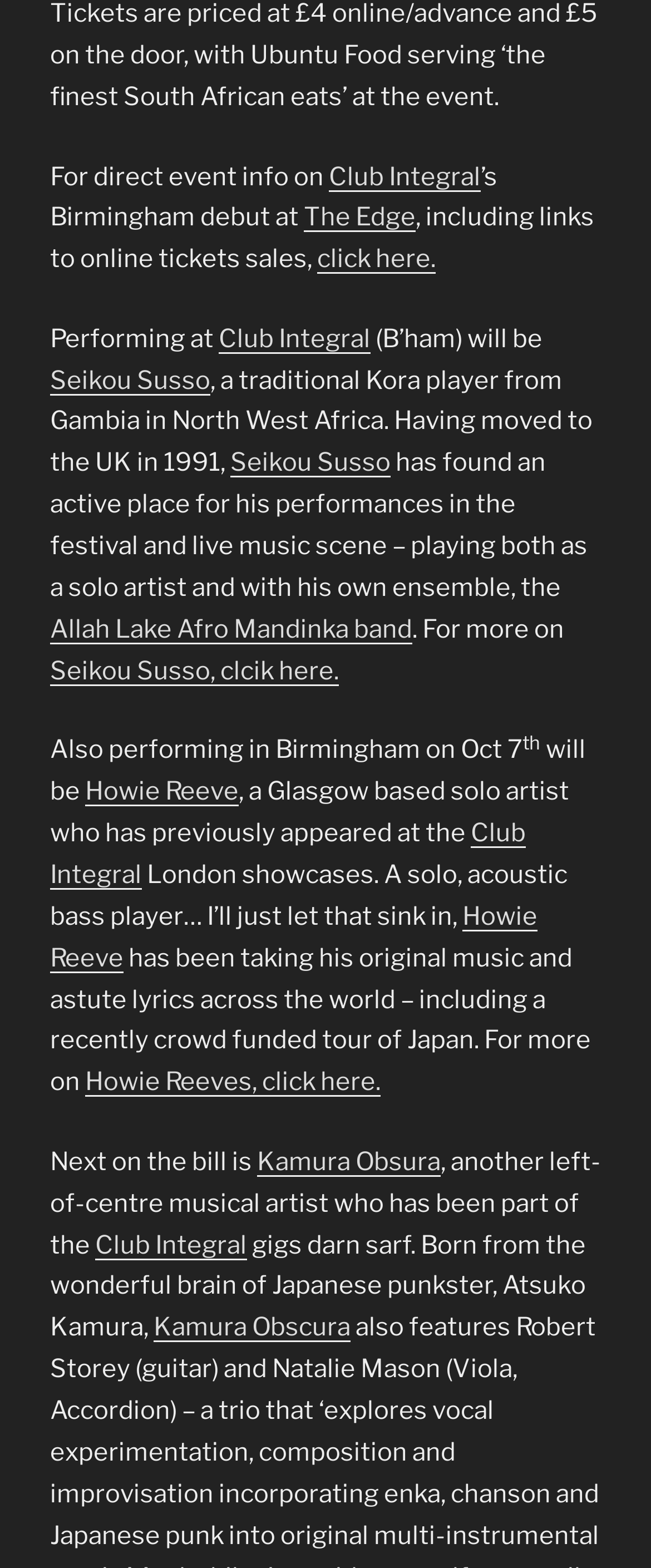Can you pinpoint the bounding box coordinates for the clickable element required for this instruction: "Explore Kamura Obscura's music by clicking on the link"? The coordinates should be four float numbers between 0 and 1, i.e., [left, top, right, bottom].

[0.395, 0.731, 0.677, 0.75]